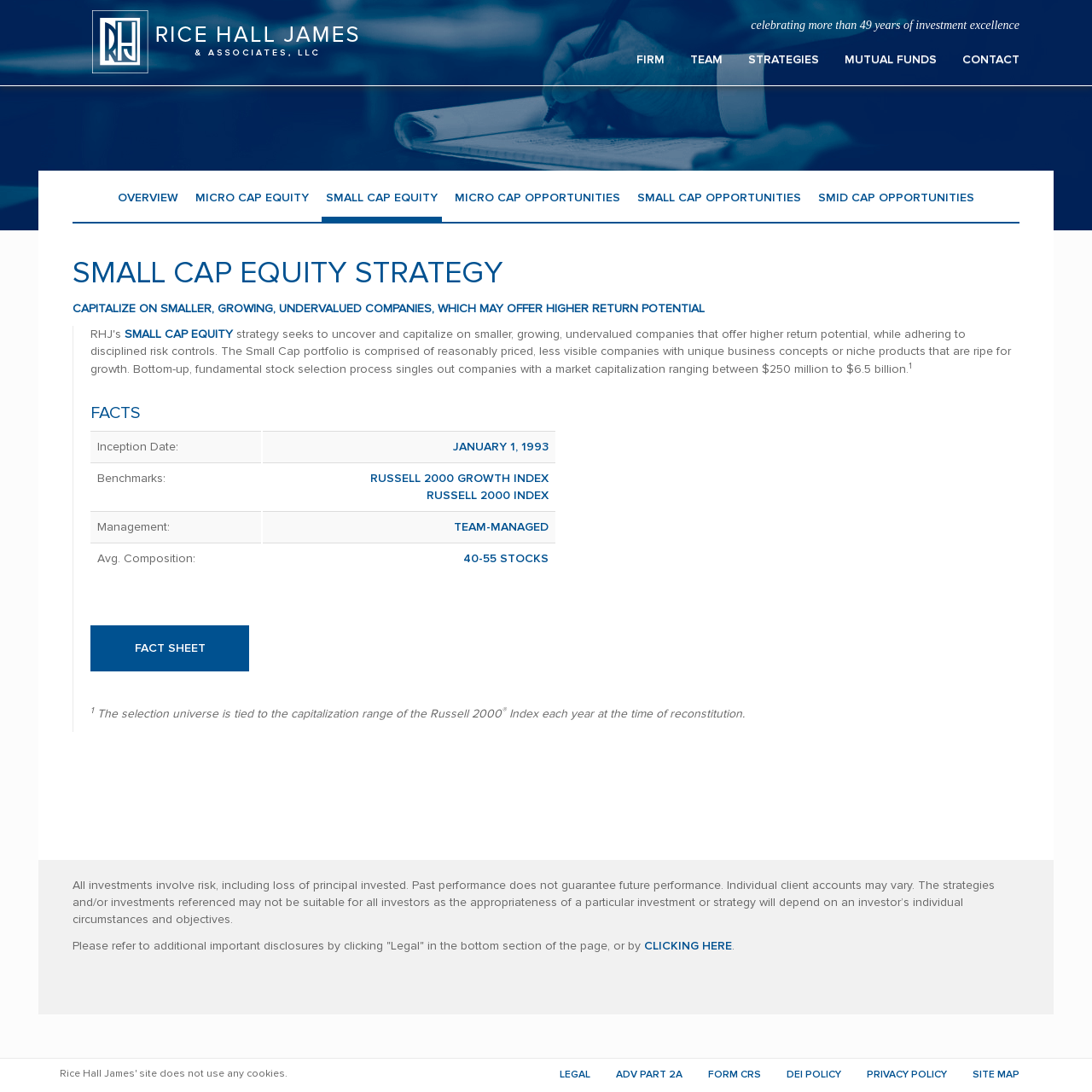Locate the bounding box coordinates of the element you need to click to accomplish the task described by this instruction: "Go to the 'LEGAL' page".

[0.501, 0.97, 0.552, 0.999]